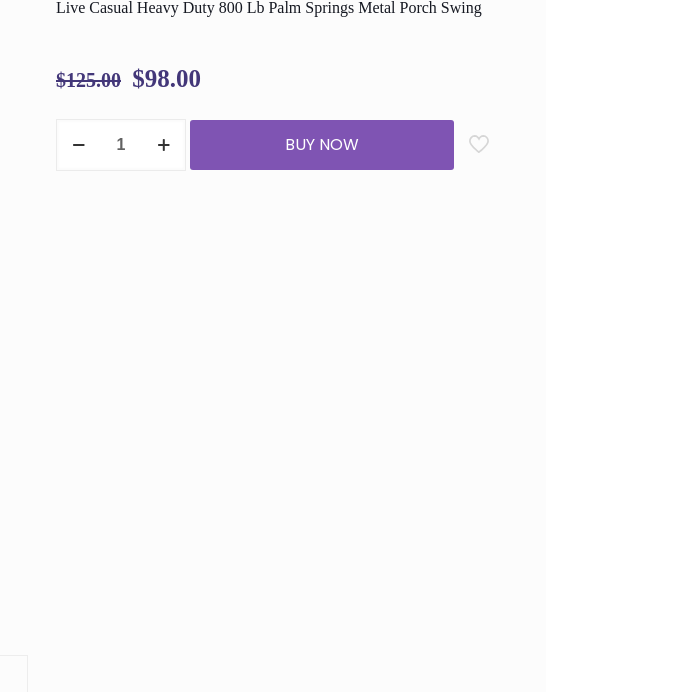What is the purpose of the heart icon?
Give a one-word or short-phrase answer derived from the screenshot.

Add to wishlist